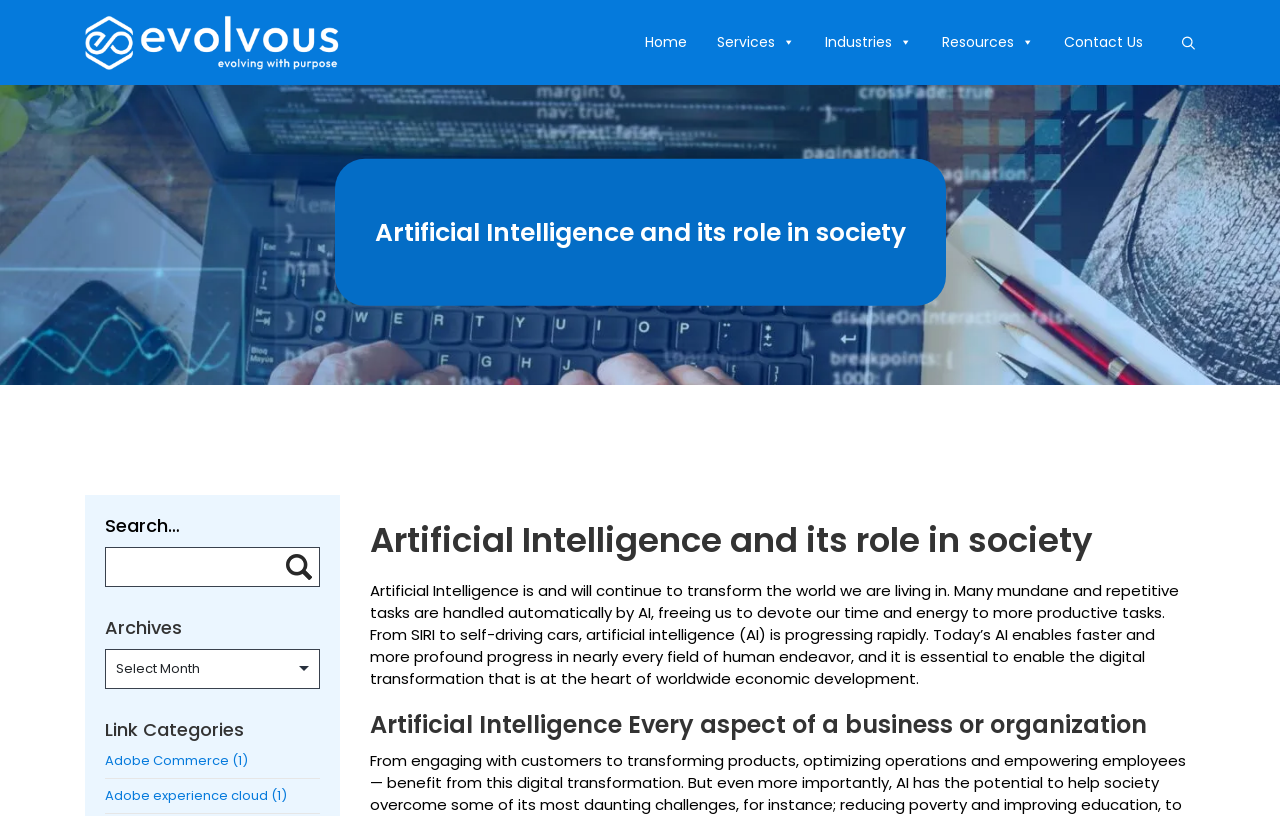Find and indicate the bounding box coordinates of the region you should select to follow the given instruction: "Search for something".

[0.082, 0.67, 0.25, 0.719]